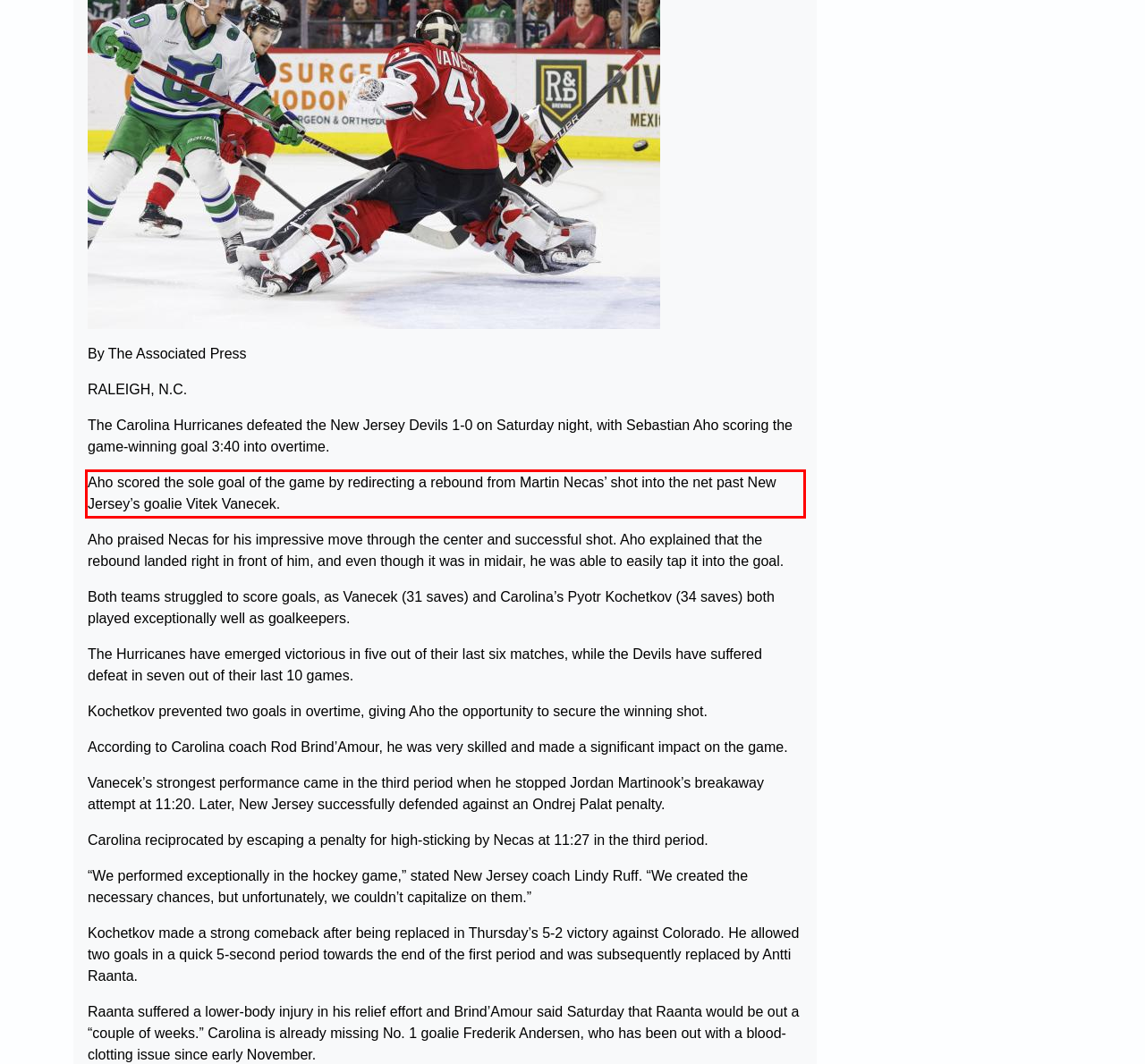You have a screenshot with a red rectangle around a UI element. Recognize and extract the text within this red bounding box using OCR.

Aho scored the sole goal of the game by redirecting a rebound from Martin Necas’ shot into the net past New Jersey’s goalie Vitek Vanecek.